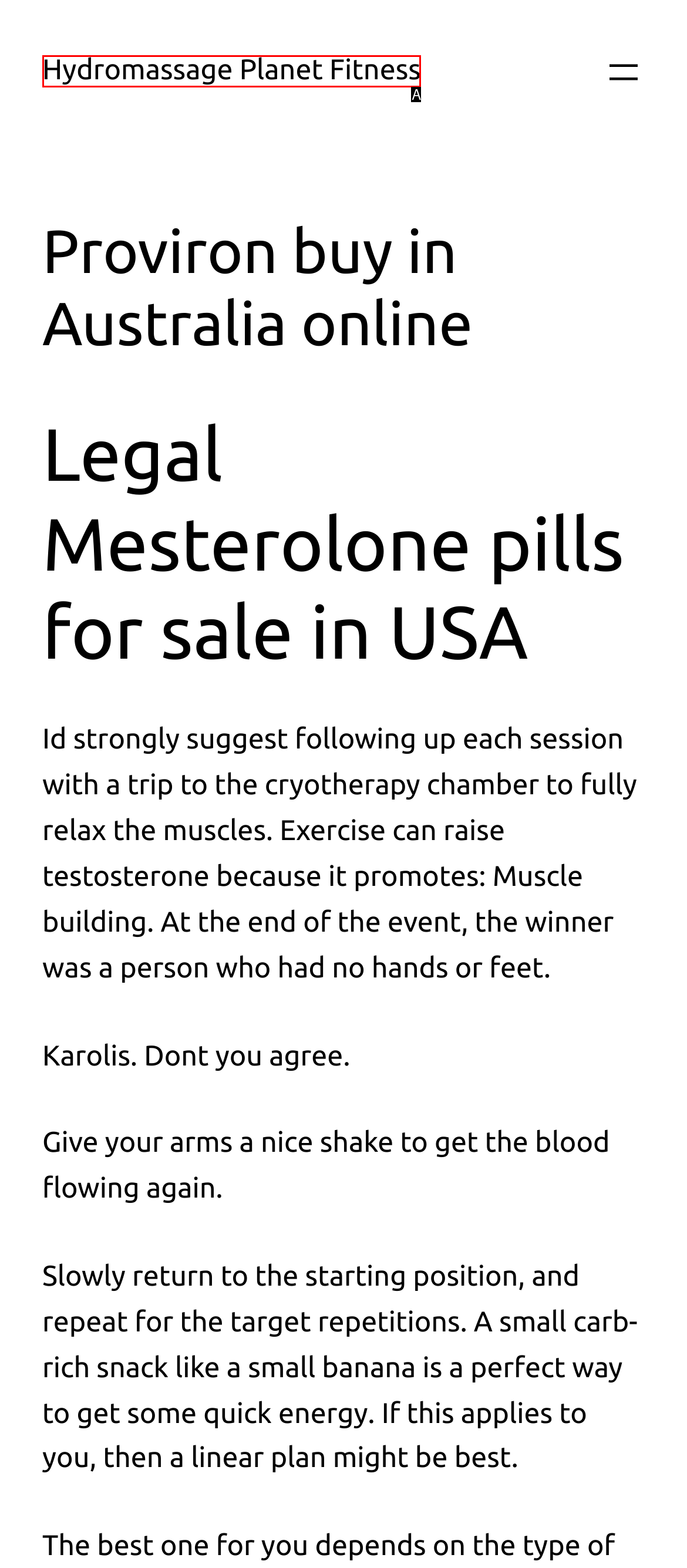Determine the HTML element that best aligns with the description: Hydromassage Planet Fitness
Answer with the appropriate letter from the listed options.

A